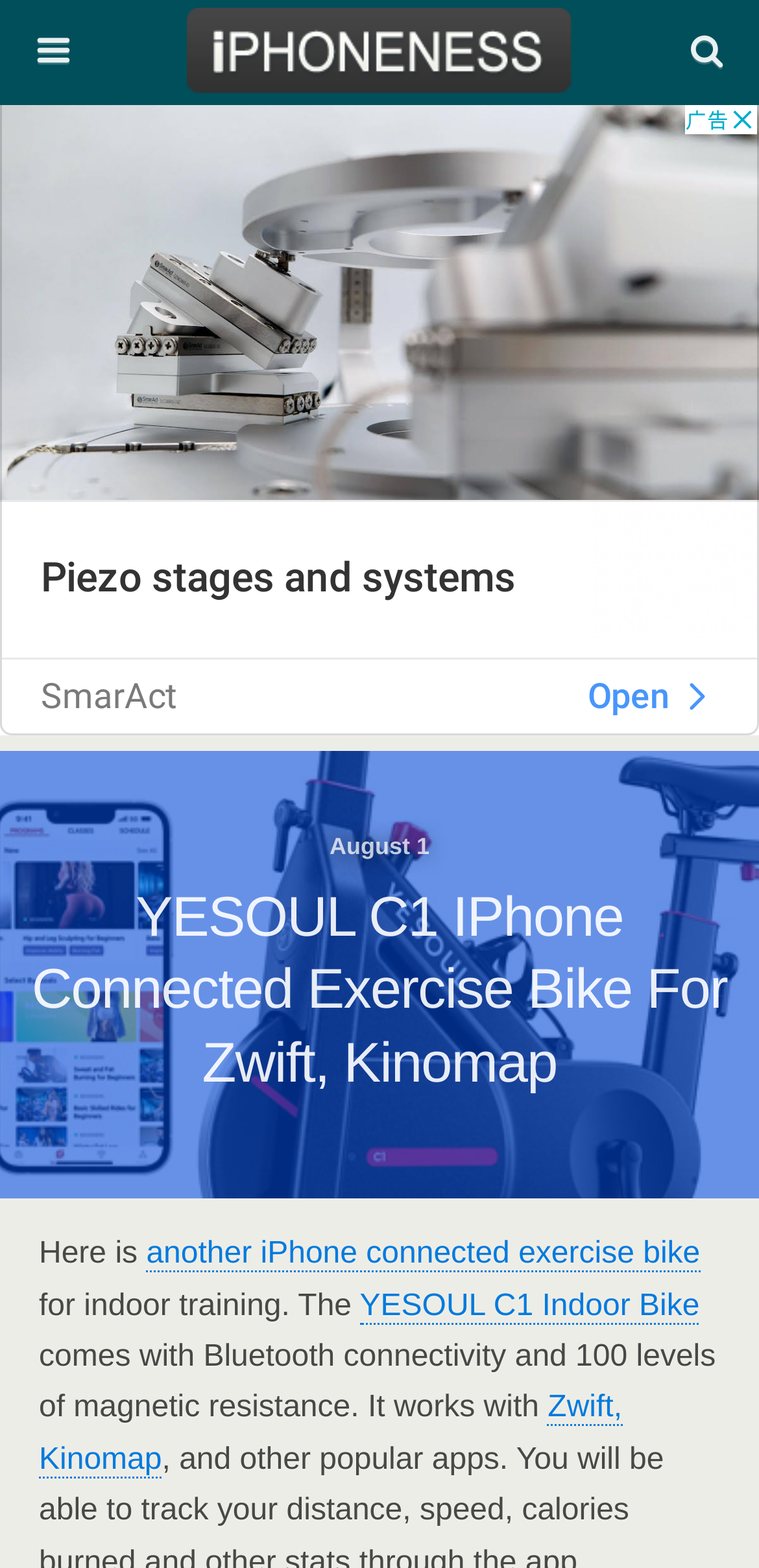What is the purpose of the search bar?
Provide an in-depth and detailed explanation in response to the question.

The search bar is a textbox with the placeholder 'Search this website…' and a search button next to it. This suggests that the purpose of the search bar is to allow users to search for specific content within the website.